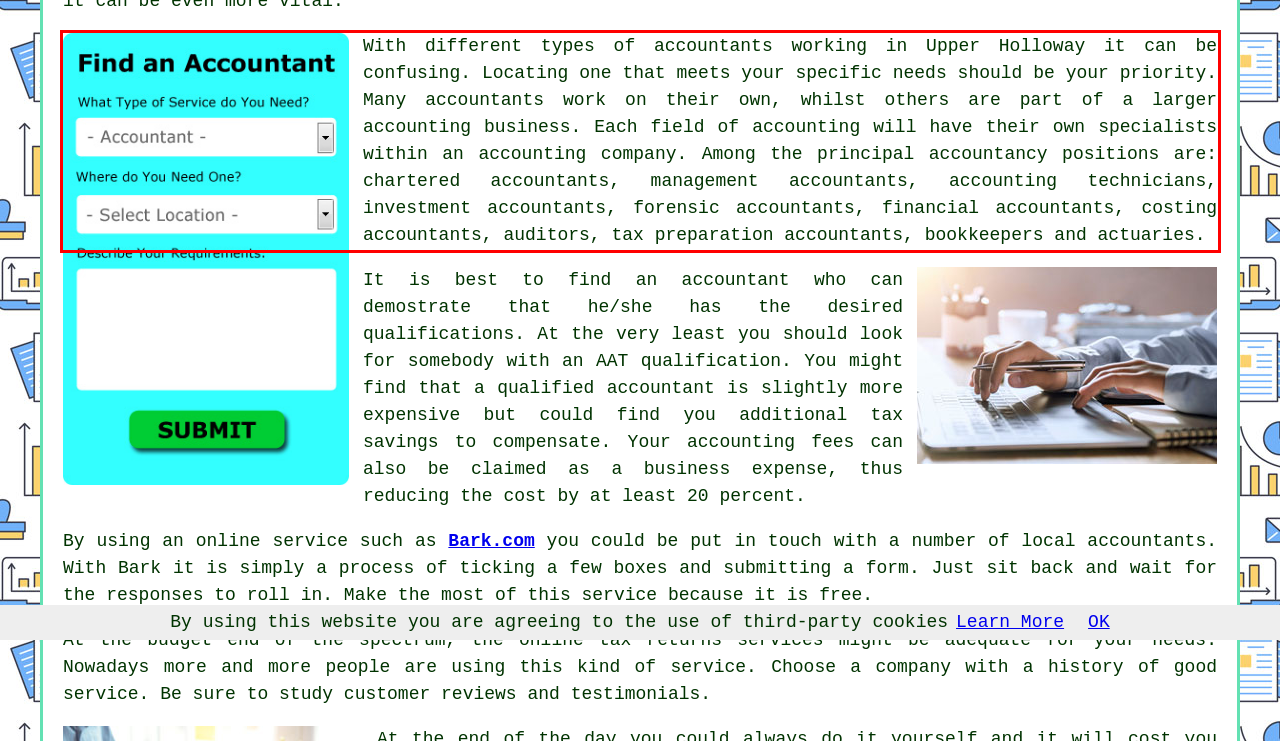There is a screenshot of a webpage with a red bounding box around a UI element. Please use OCR to extract the text within the red bounding box.

With different types of accountants working in Upper Holloway it can be confusing. Locating one that meets your specific needs should be your priority. Many accountants work on their own, whilst others are part of a larger accounting business. Each field of accounting will have their own specialists within an accounting company. Among the principal accountancy positions are: chartered accountants, management accountants, accounting technicians, investment accountants, forensic accountants, financial accountants, costing accountants, auditors, tax preparation accountants, bookkeepers and actuaries.